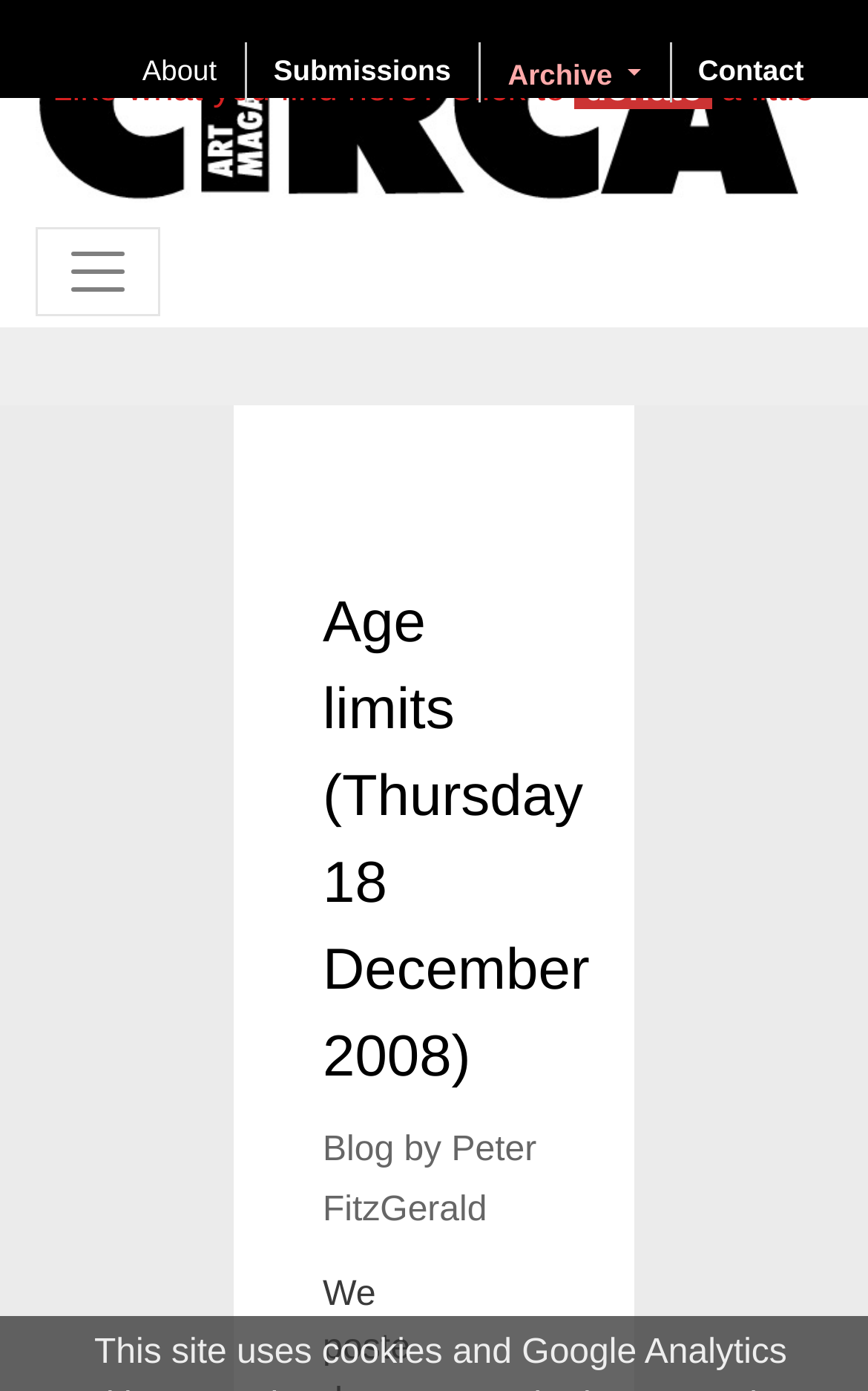Using the element description: "Archive", determine the bounding box coordinates. The coordinates should be in the format [left, top, right, bottom], with values between 0 and 1.

[0.552, 0.02, 0.771, 0.085]